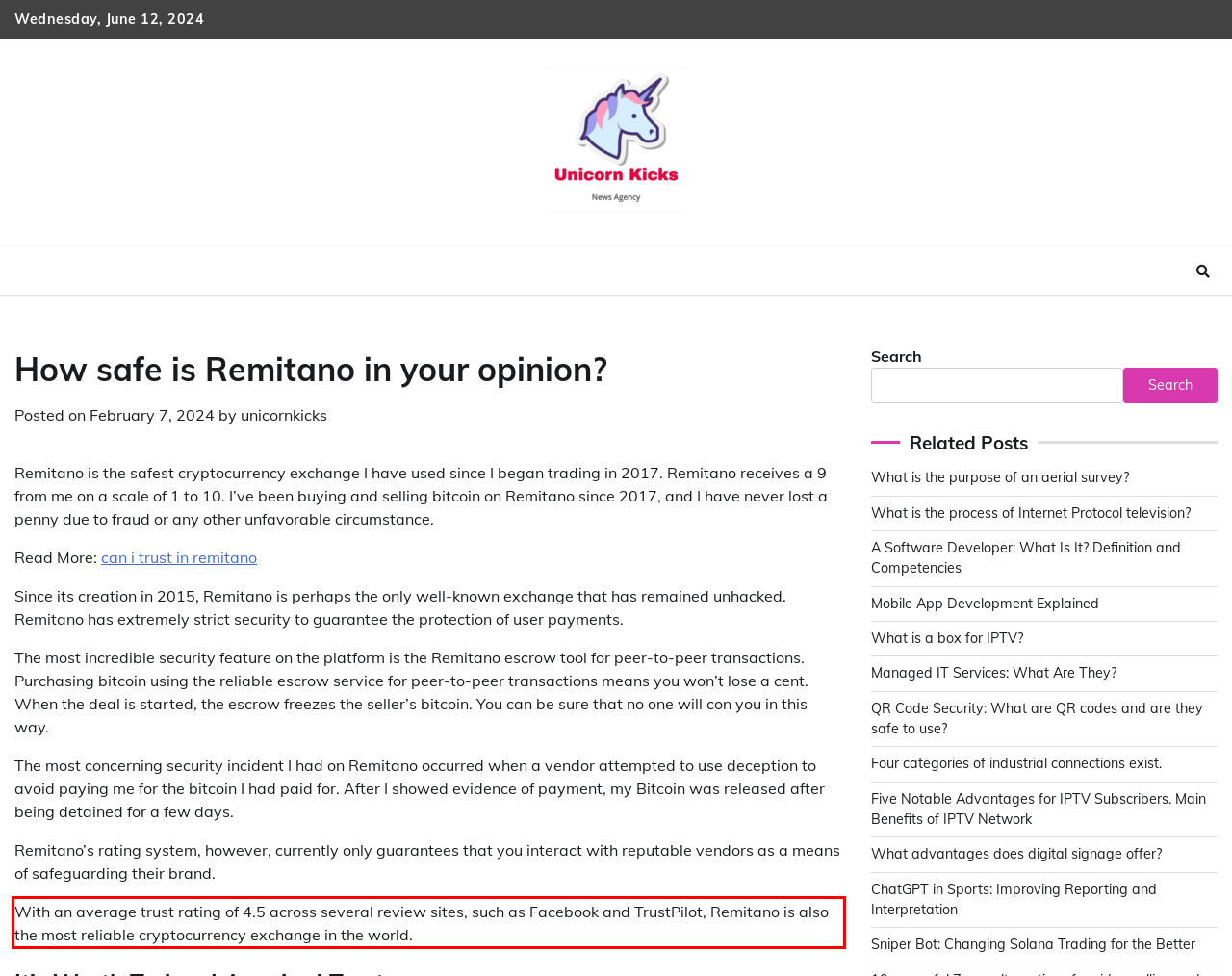The screenshot provided shows a webpage with a red bounding box. Apply OCR to the text within this red bounding box and provide the extracted content.

With an average trust rating of 4.5 across several review sites, such as Facebook and TrustPilot, Remitano is also the most reliable cryptocurrency exchange in the world.